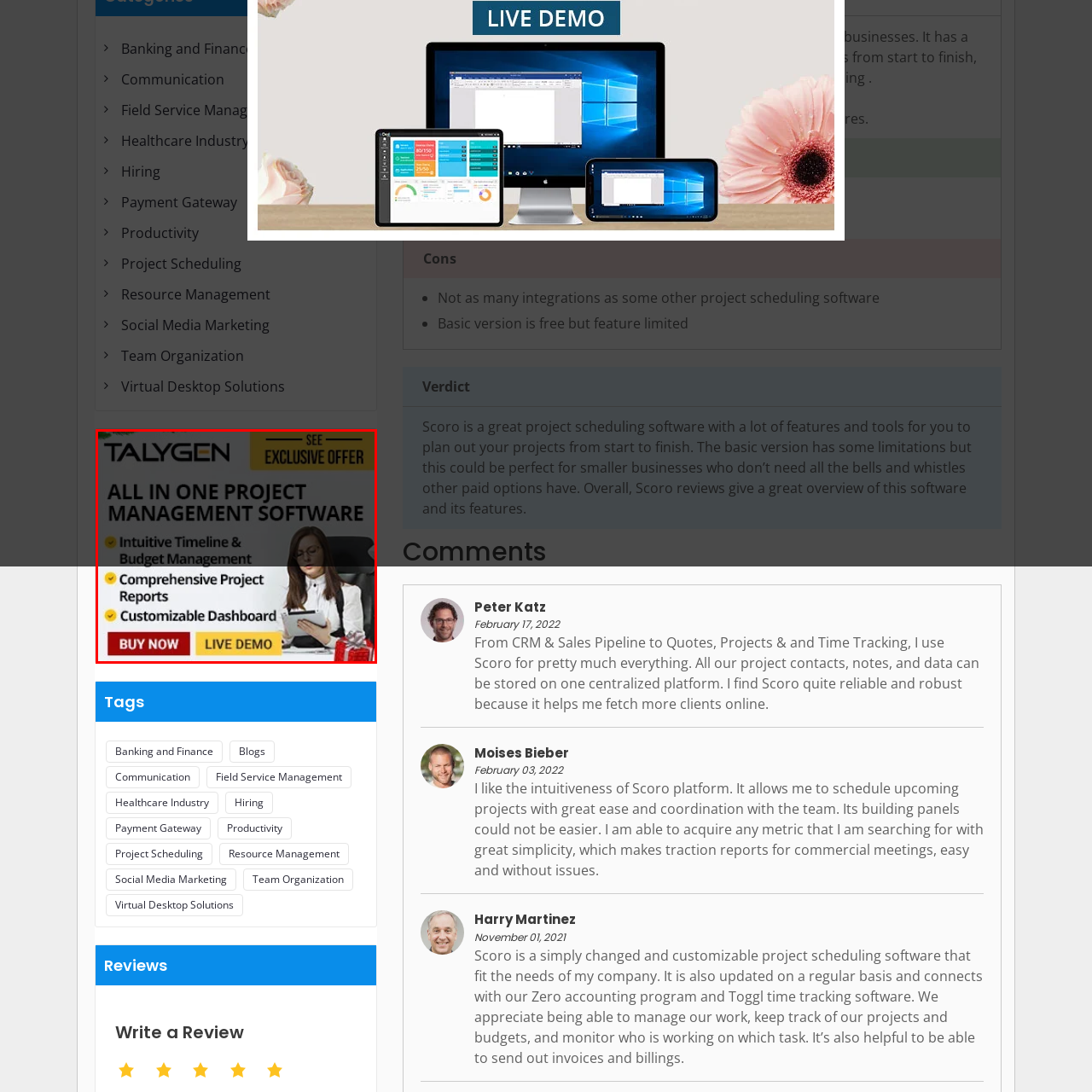What are the two prominent buttons in the advertisement? Please look at the image within the red bounding box and provide a one-word or short-phrase answer based on what you see.

BUY NOW and LIVE DEMO